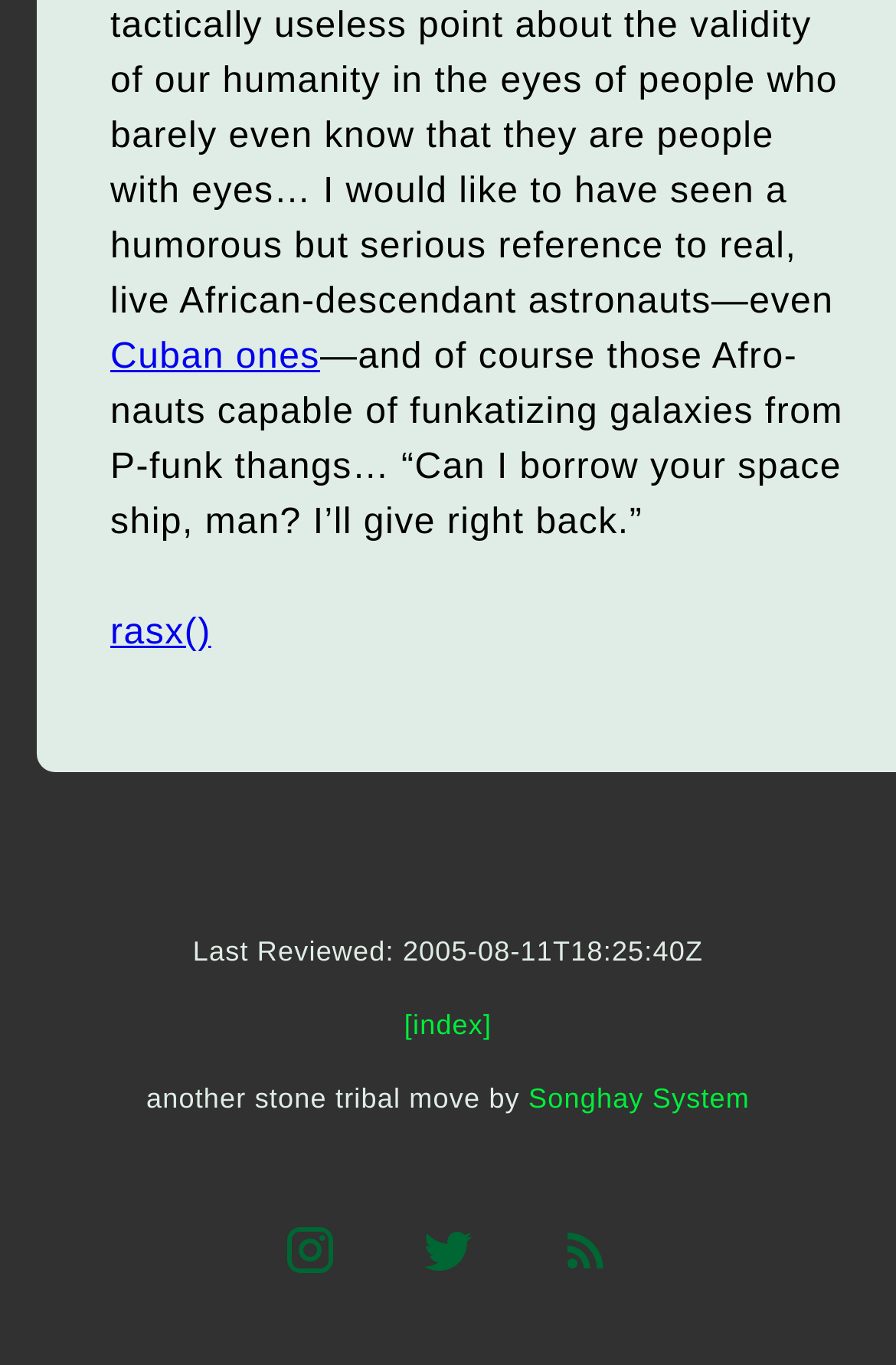Reply to the question with a single word or phrase:
How many images are there in the webpage?

3